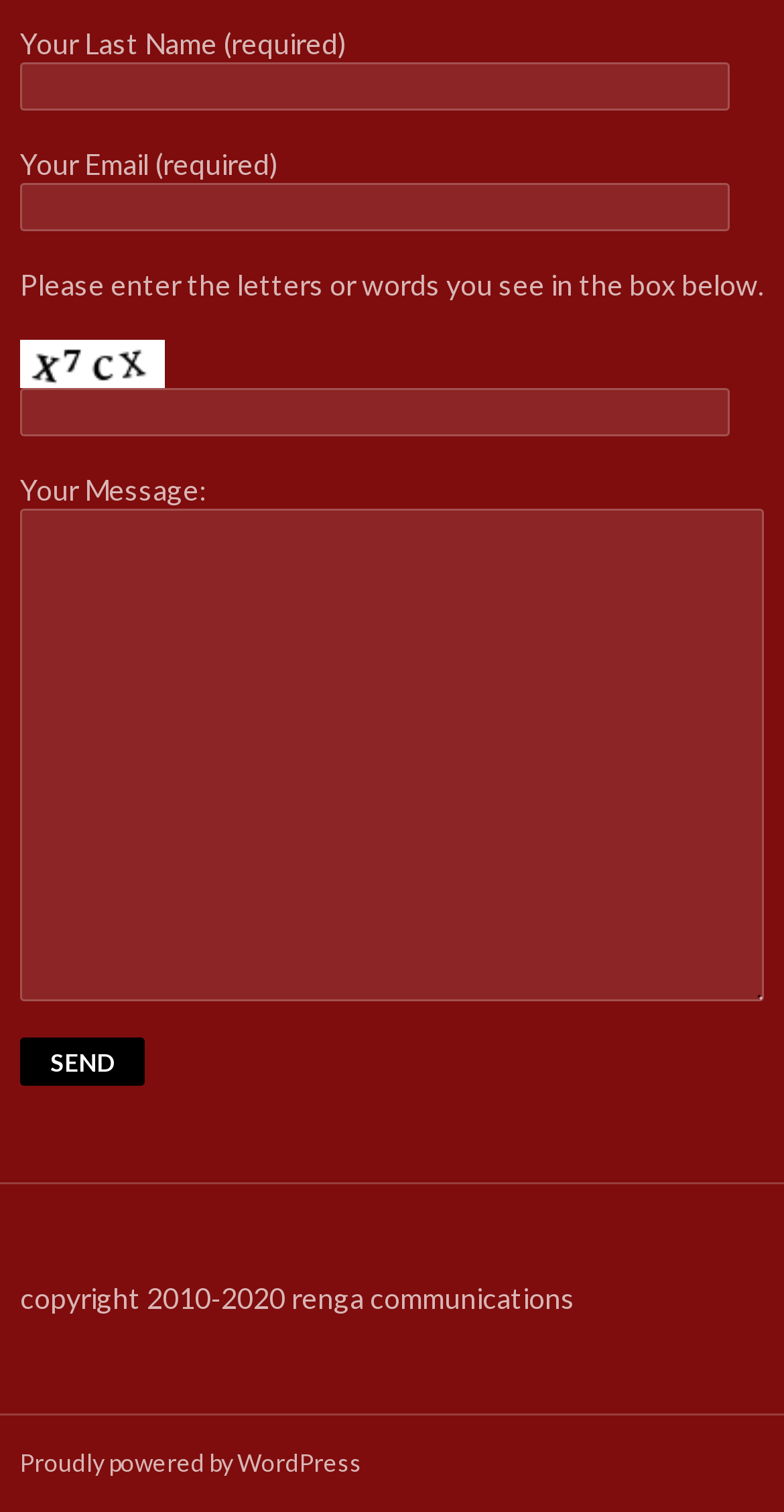What platform is the website built on?
Based on the image, provide a one-word or brief-phrase response.

WordPress